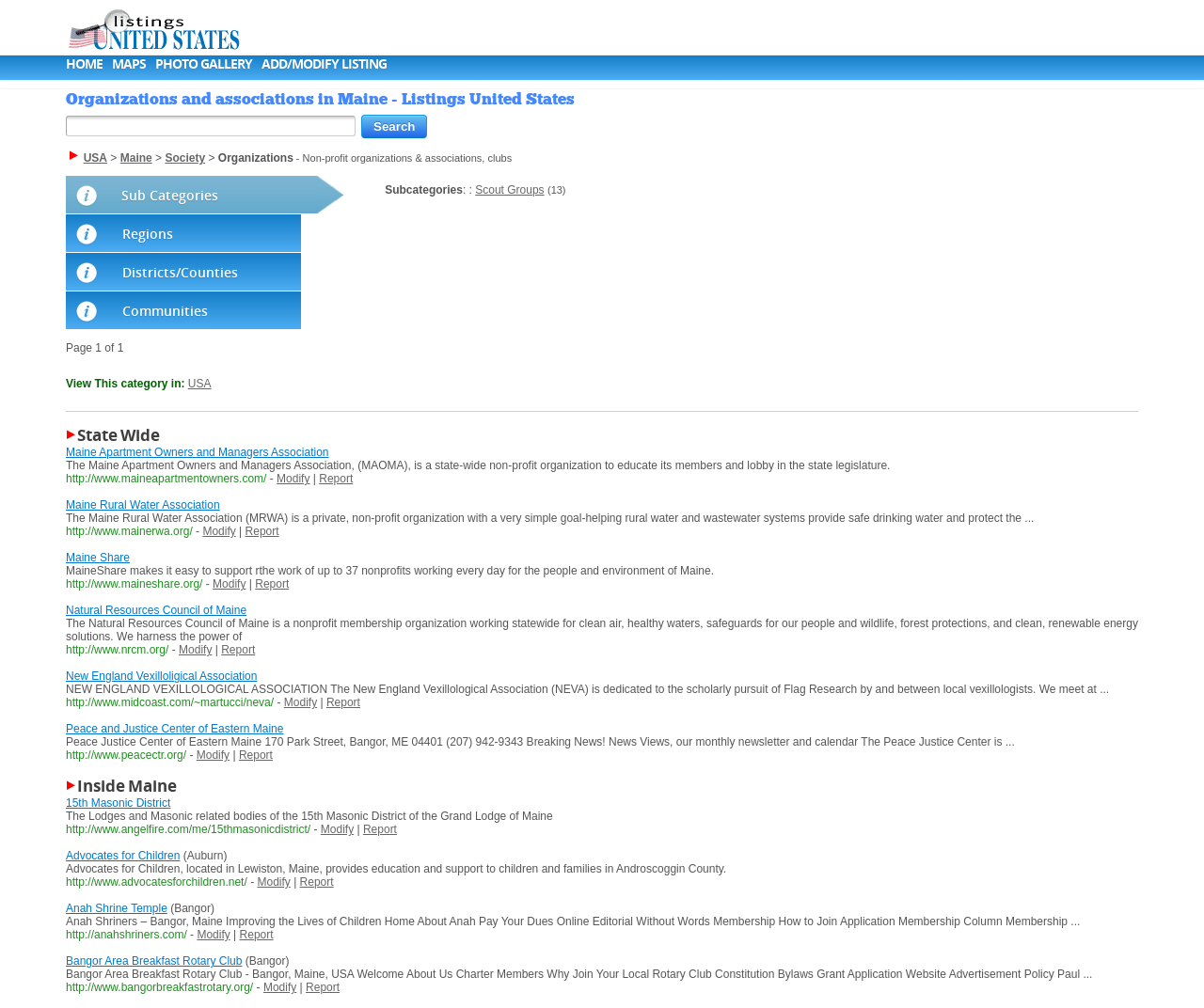Please provide the bounding box coordinates for the element that needs to be clicked to perform the instruction: "Search for organizations". The coordinates must consist of four float numbers between 0 and 1, formatted as [left, top, right, bottom].

[0.055, 0.114, 0.355, 0.137]